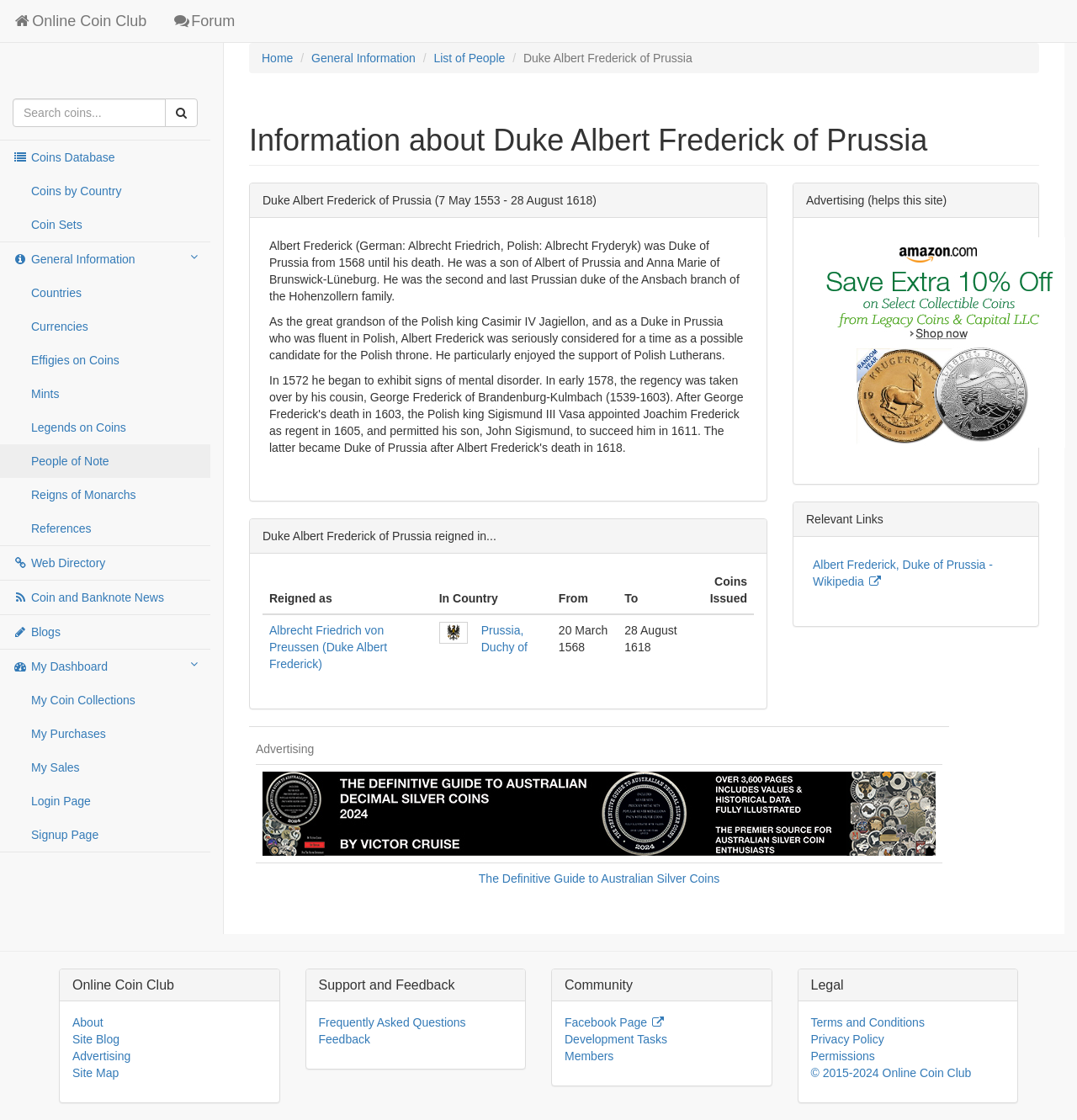Determine the bounding box coordinates for the area that needs to be clicked to fulfill this task: "Search for something". The coordinates must be given as four float numbers between 0 and 1, i.e., [left, top, right, bottom].

None